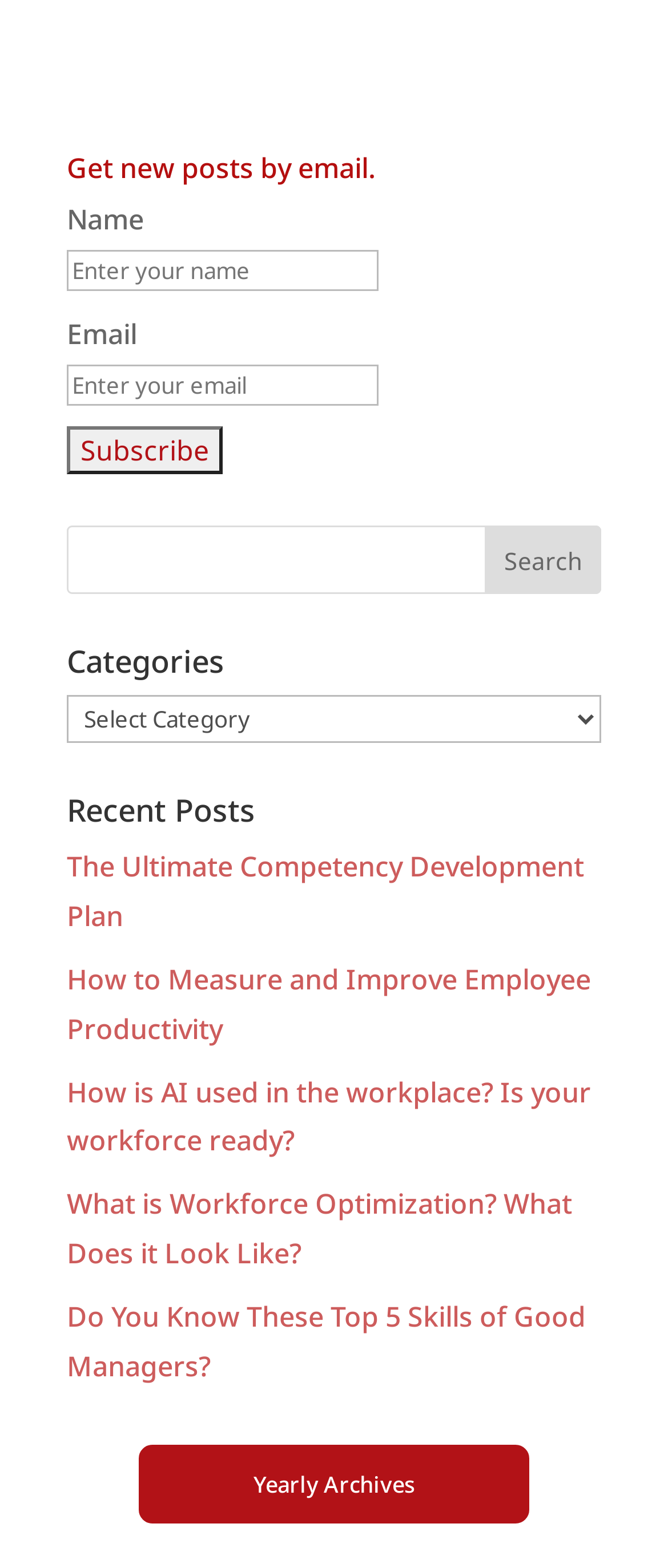What is the purpose of the 'Subscribe' button?
Refer to the image and give a detailed response to the question.

The 'Subscribe' button is located next to the 'Name' and 'Email' text fields, suggesting that it is used to subscribe to a newsletter or some kind of email updates.